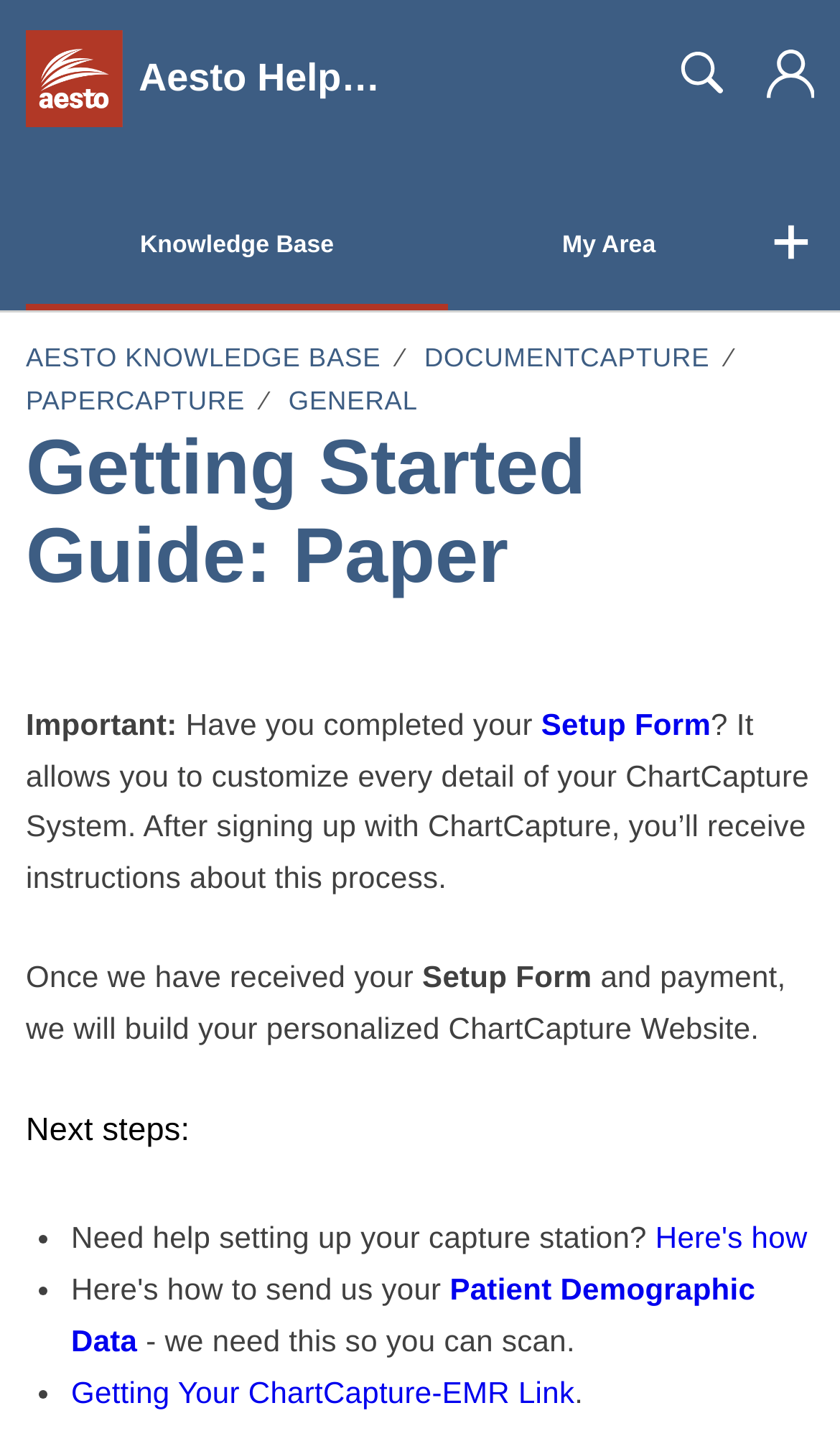Identify the bounding box coordinates of the clickable region necessary to fulfill the following instruction: "visit Knowledge Base". The bounding box coordinates should be four float numbers between 0 and 1, i.e., [left, top, right, bottom].

[0.167, 0.163, 0.398, 0.181]